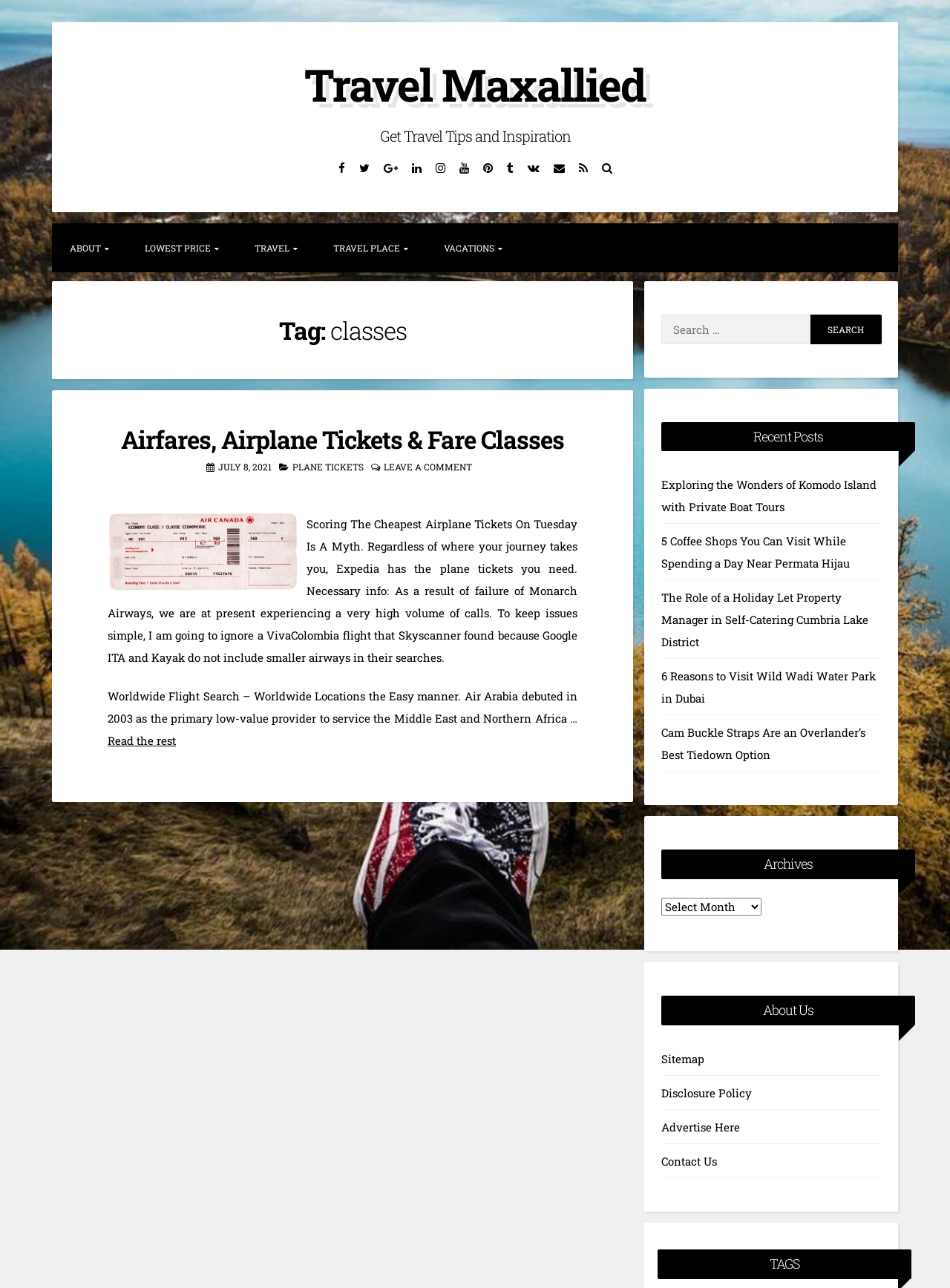Please find the bounding box coordinates of the element that must be clicked to perform the given instruction: "Select an archive". The coordinates should be four float numbers from 0 to 1, i.e., [left, top, right, bottom].

[0.696, 0.697, 0.801, 0.711]